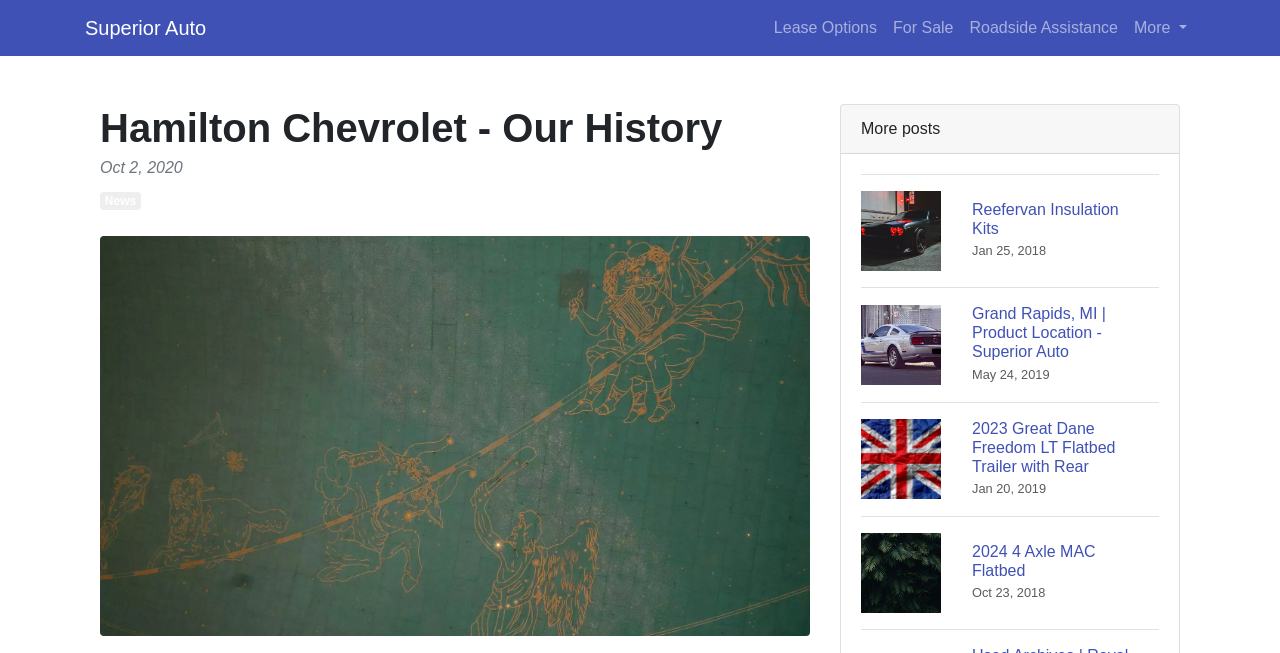Observe the image and answer the following question in detail: How many links are there in the top navigation bar?

The top navigation bar contains links to 'Superior Auto', 'Lease Options', 'For Sale', and 'Roadside Assistance', which makes a total of 4 links.